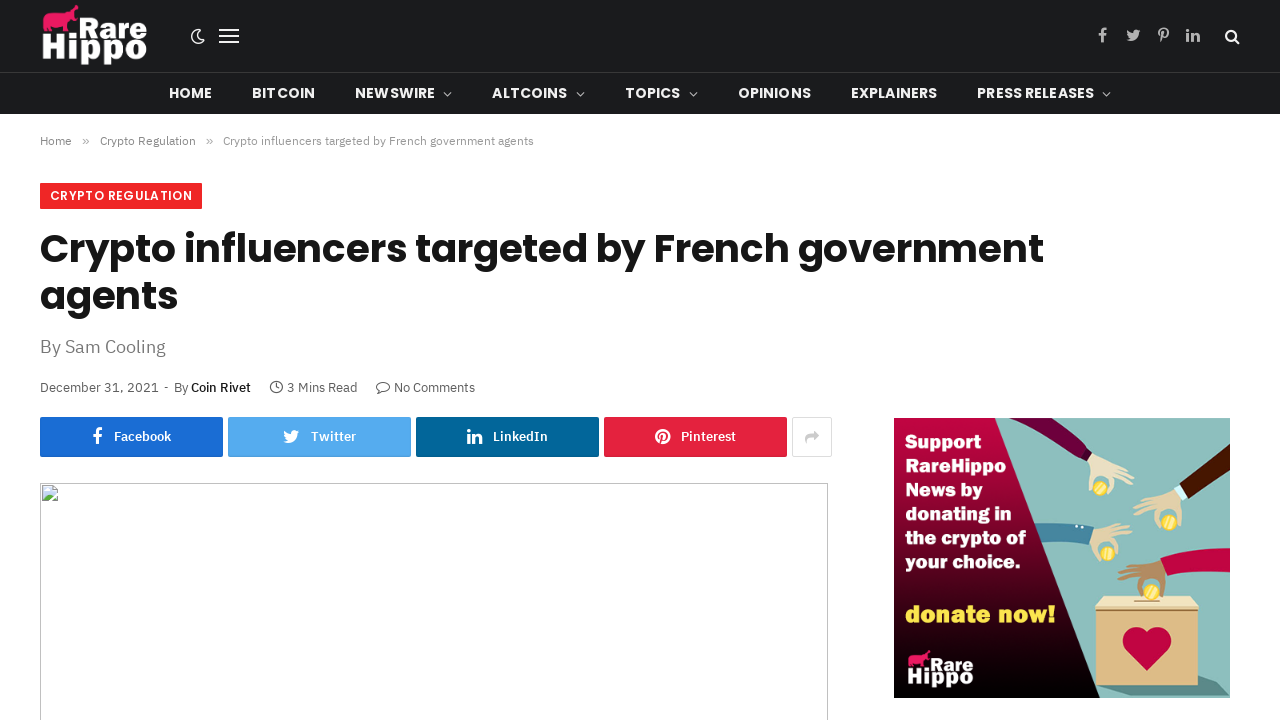Please pinpoint the bounding box coordinates for the region I should click to adhere to this instruction: "Click on the 'Donate to RareHippo Now!' button".

[0.698, 0.581, 0.961, 0.97]